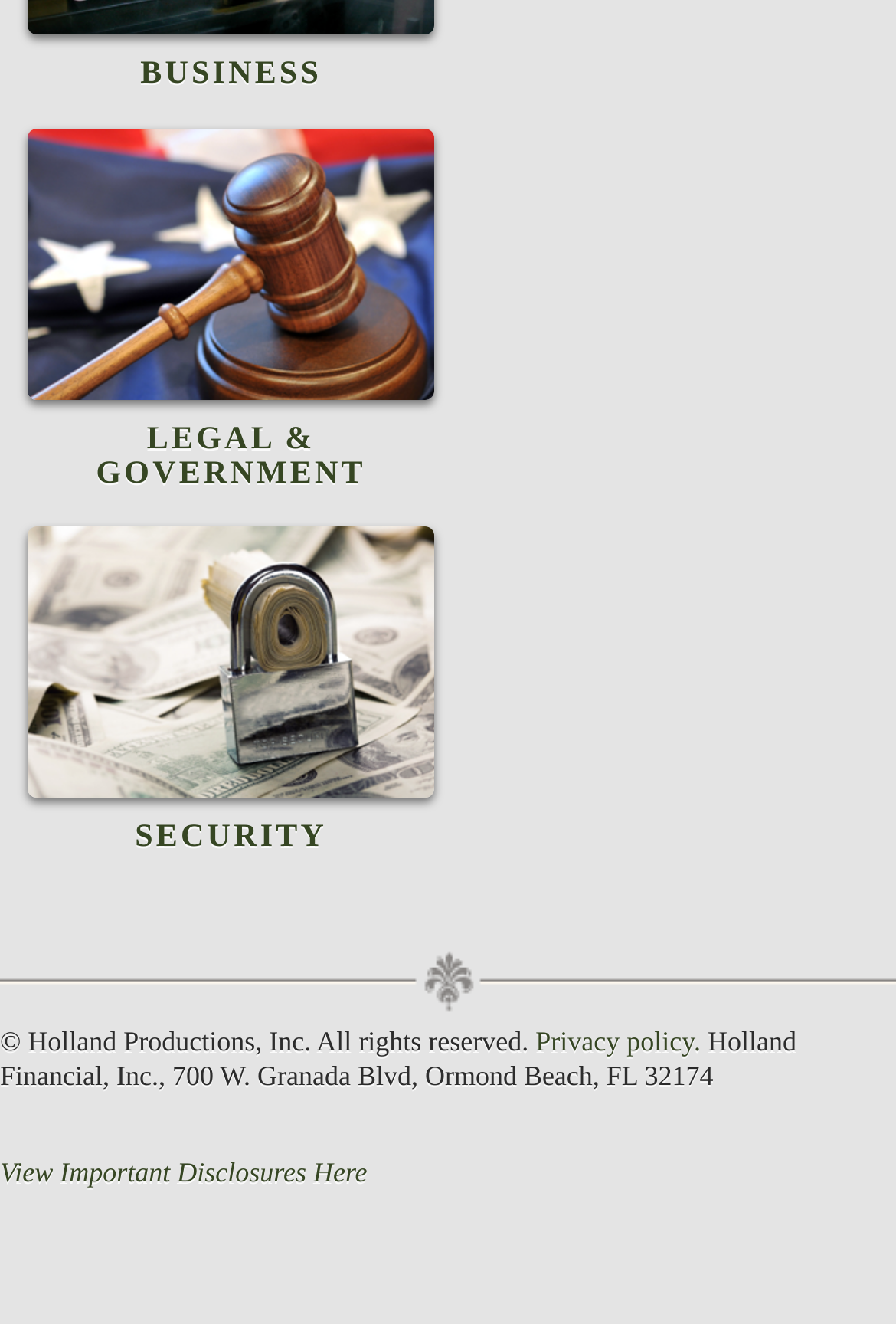Given the element description Privacy policy., identify the bounding box coordinates for the UI element on the webpage screenshot. The format should be (top-left x, top-left y, bottom-right x, bottom-right y), with values between 0 and 1.

[0.598, 0.774, 0.782, 0.798]